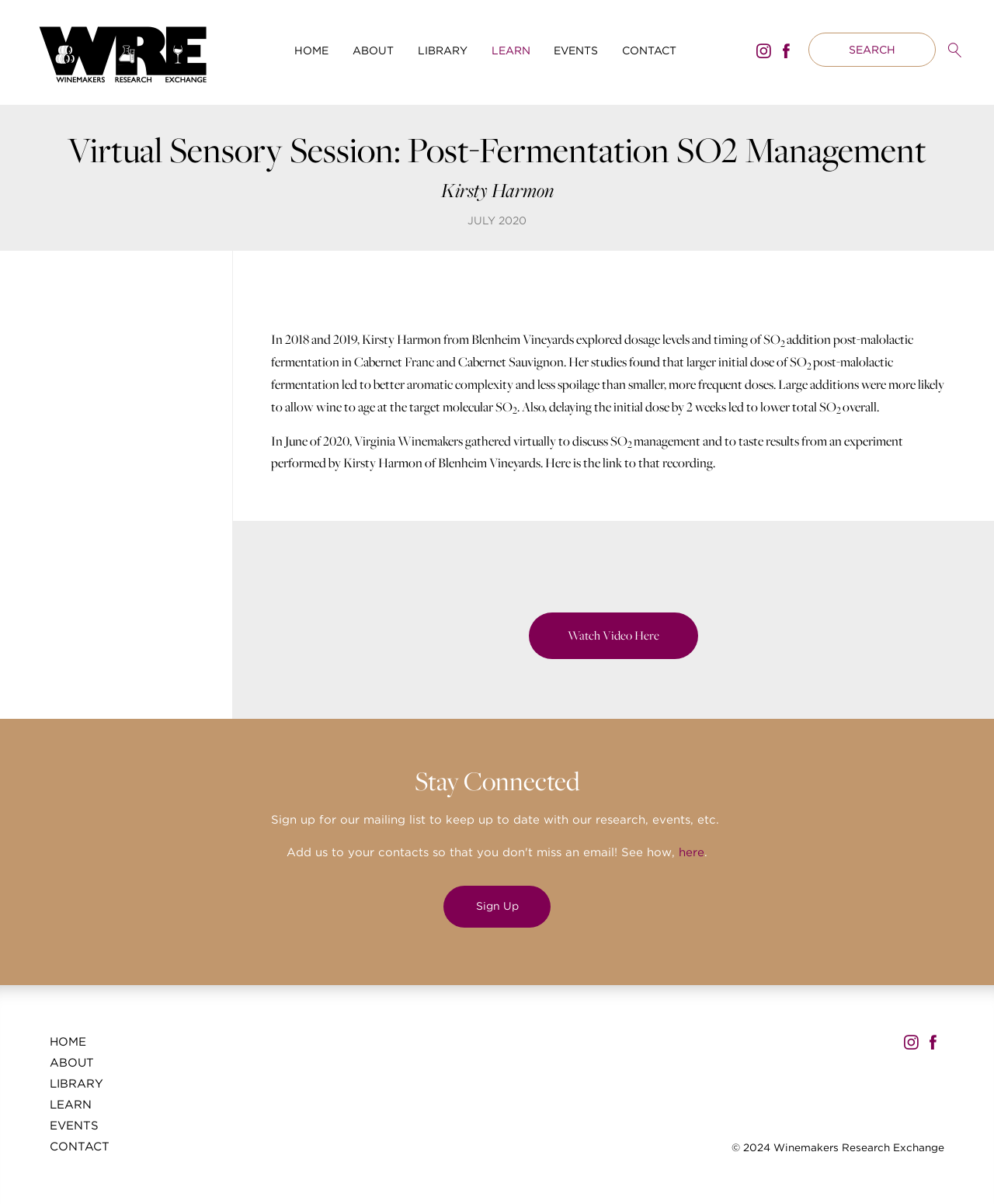Please specify the coordinates of the bounding box for the element that should be clicked to carry out this instruction: "Click on the HOME link". The coordinates must be four float numbers between 0 and 1, formatted as [left, top, right, bottom].

[0.284, 0.03, 0.343, 0.055]